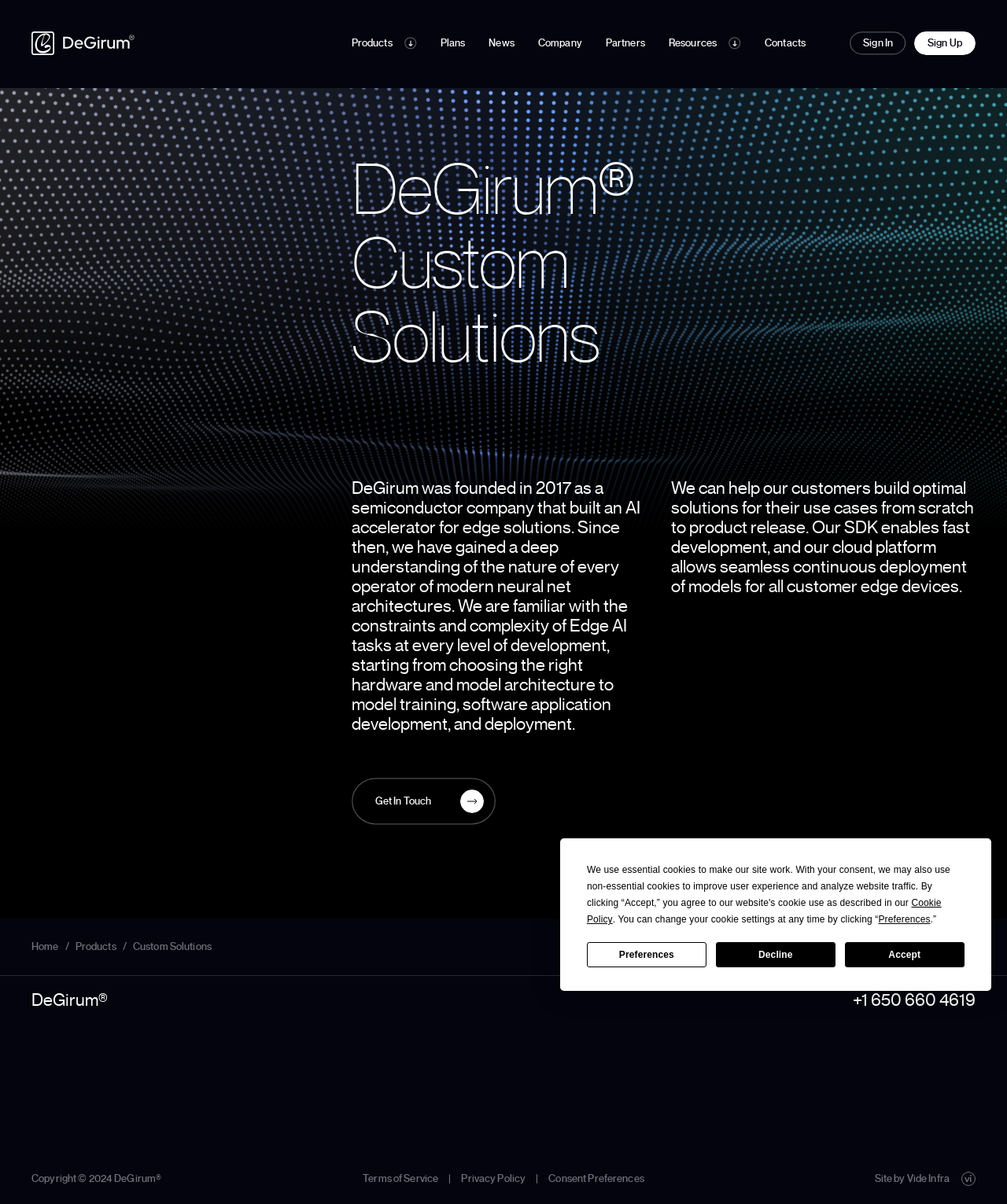Determine the bounding box coordinates for the clickable element required to fulfill the instruction: "Click on DeGirum". Provide the coordinates as four float numbers between 0 and 1, i.e., [left, top, right, bottom].

[0.031, 0.03, 0.134, 0.041]